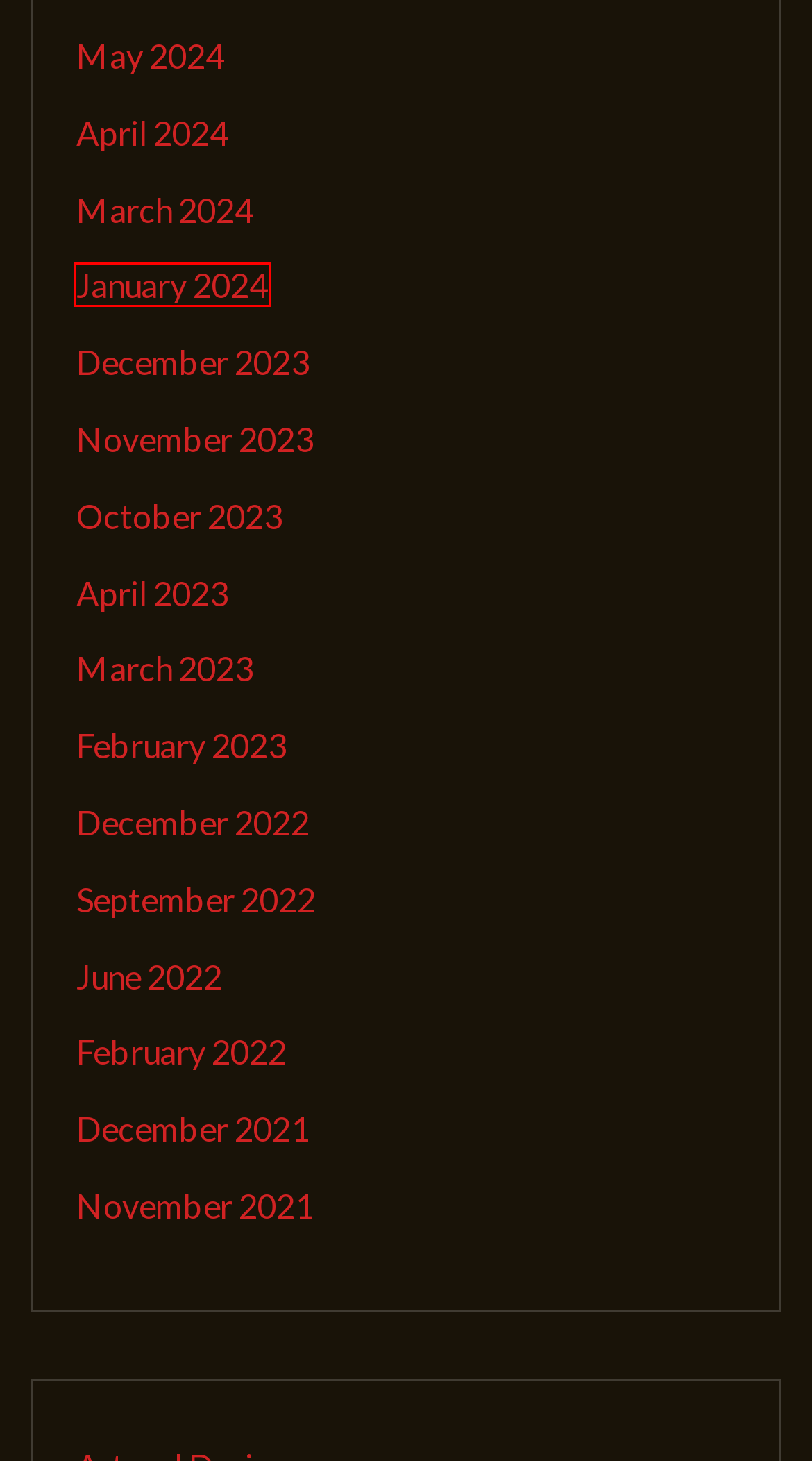You are provided a screenshot of a webpage featuring a red bounding box around a UI element. Choose the webpage description that most accurately represents the new webpage after clicking the element within the red bounding box. Here are the candidates:
A. March 2023 – Cloud Found R
B. January 2024 – Cloud Found R
C. November 2021 – Cloud Found R
D. April 2024 – Cloud Found R
E. October 2023 – Cloud Found R
F. February 2022 – Cloud Found R
G. June 2022 – Cloud Found R
H. February 2023 – Cloud Found R

B